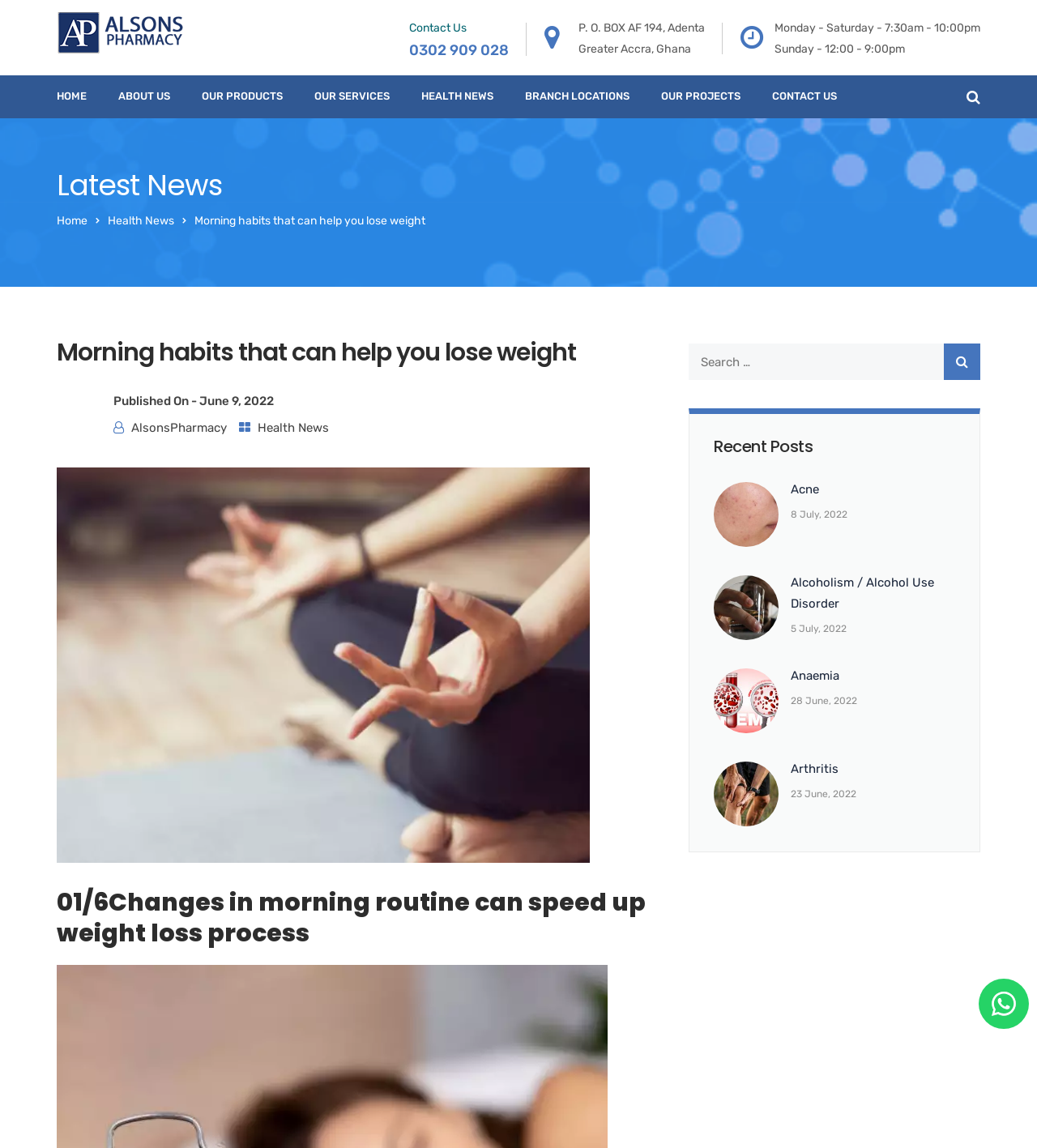What is the location of Alsons Pharmacy?
Please answer the question with as much detail and depth as you can.

I found the location of Alsons Pharmacy by looking at the contact information section at the top of the webpage, where it is listed as 'P. O. BOX AF 194, Adenta, Greater Accra, Ghana'.